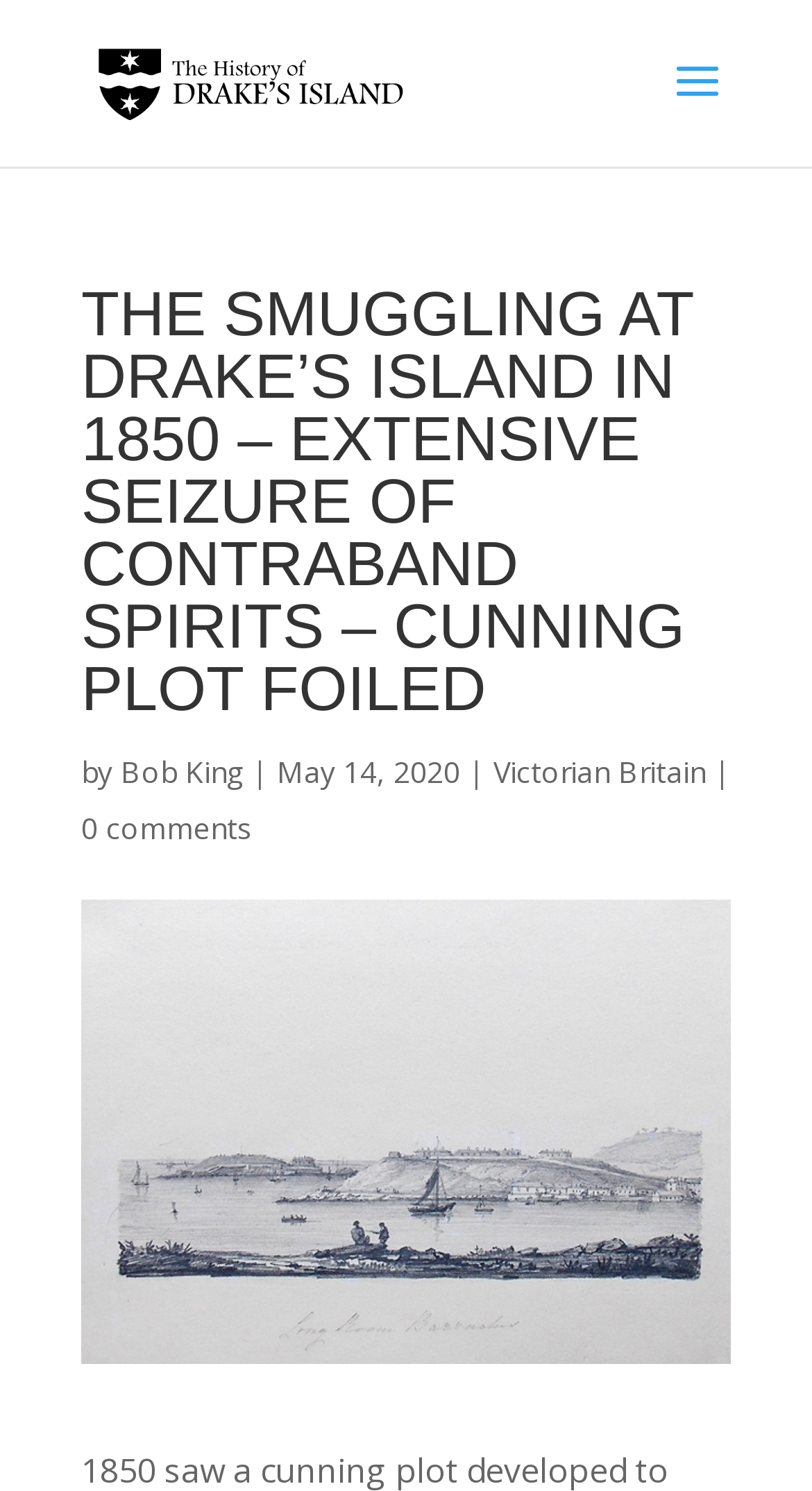Deliver a detailed narrative of the webpage's visual and textual elements.

The webpage is about the history of Drakes Island, specifically an event in 1850 involving smuggling and the seizure of contraband spirits. At the top left of the page, there is a link to "The History Of Drakes Island" accompanied by an image with the same name. Below this, there is a search bar spanning across the top of the page.

The main content of the page is headed by a title "THE SMUGGLING AT DRAKE’S ISLAND IN 1850 – EXTENSIVE SEIZURE OF CONTRABAND SPIRITS – CUNNING PLOT FOILED" which takes up most of the page's width. Below the title, there is a byline indicating that the article was written by "Bob King" on "May 14, 2020". To the right of the byline, there is a link to the category "Victorian Britain".

At the bottom left of the page, there is a link to "0 comments", suggesting that the article has no comments. The main image of the page, which is a large image taking up most of the page's height, is placed below the title and byline. It has the same title as the webpage and is likely an illustration related to the event described in the article.